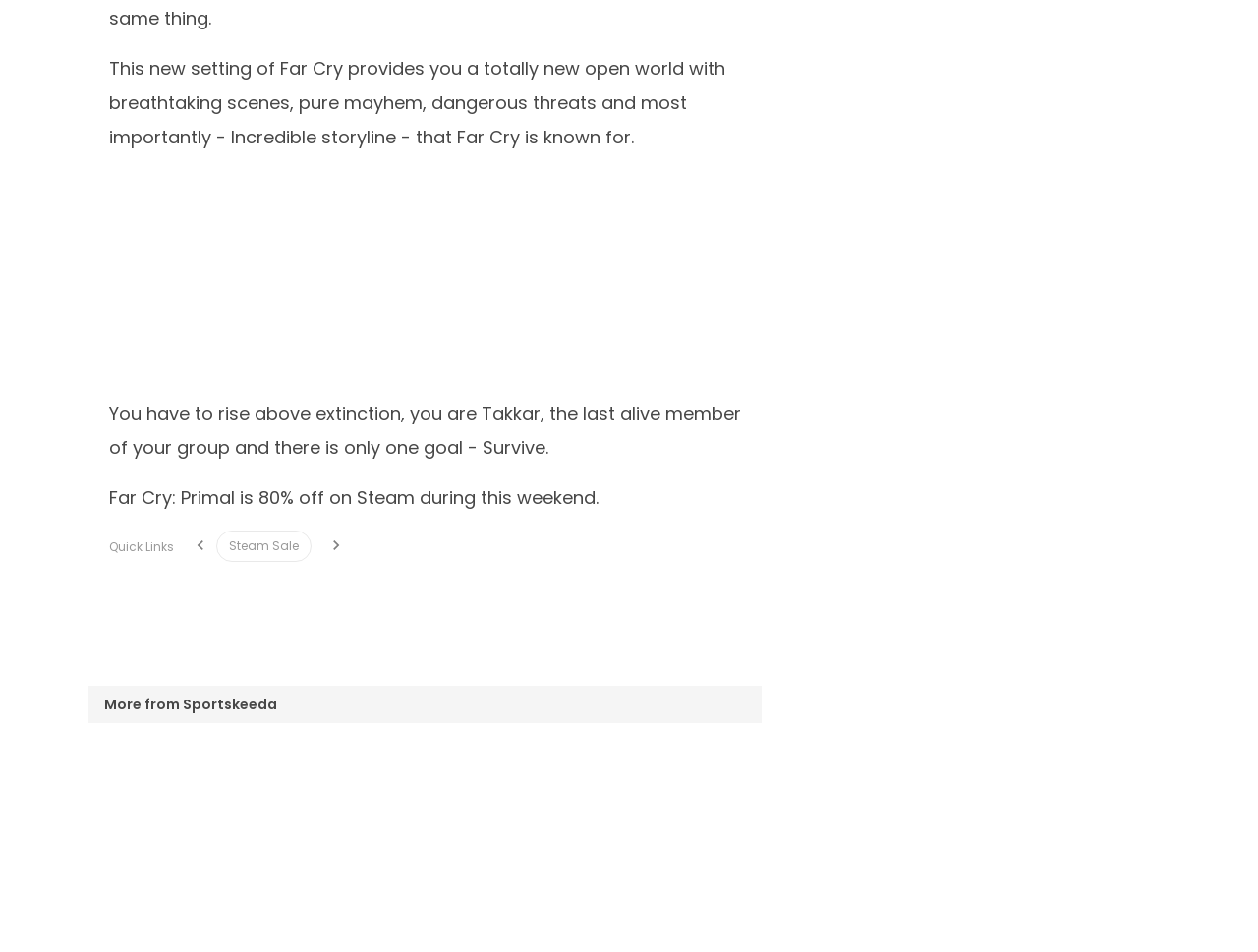Refer to the image and provide an in-depth answer to the question:
What is the setting of Far Cry?

Based on the StaticText element with the text 'This new setting of Far Cry provides you a totally new open world with breathtaking scenes, pure mayhem, dangerous threats and most importantly - Incredible storyline - that Far Cry is known for.', we can infer that the setting of Far Cry is an open world.